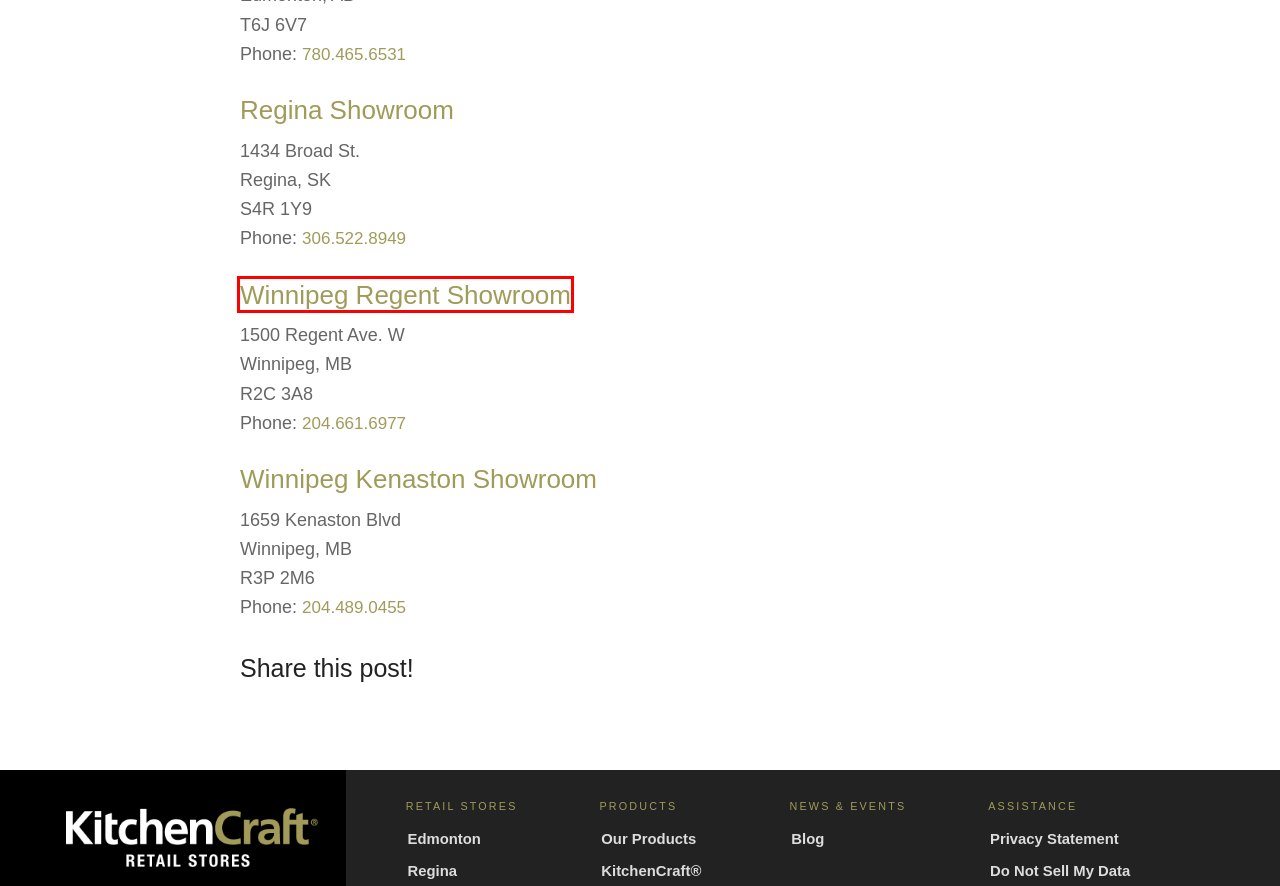A screenshot of a webpage is given with a red bounding box around a UI element. Choose the description that best matches the new webpage shown after clicking the element within the red bounding box. Here are the candidates:
A. Legal - Kitchen and Bathroom Cabinets - Kitchen Craft
B. Blog Archives | KitchenCraft Retail Stores
C. Personal Information Request Form
D. Modern European-Style Kitchen Cabinets – Kitchen Craft
E. Products - Kitchen Craft Retail Stores
F. Winnipeg Kitchen Cabinets - Kitchen Craft Retail Stores
G. Privacy Statement - MasterBrand Cabinets
H. About Us - Kitchen Craft Retail Stores

F